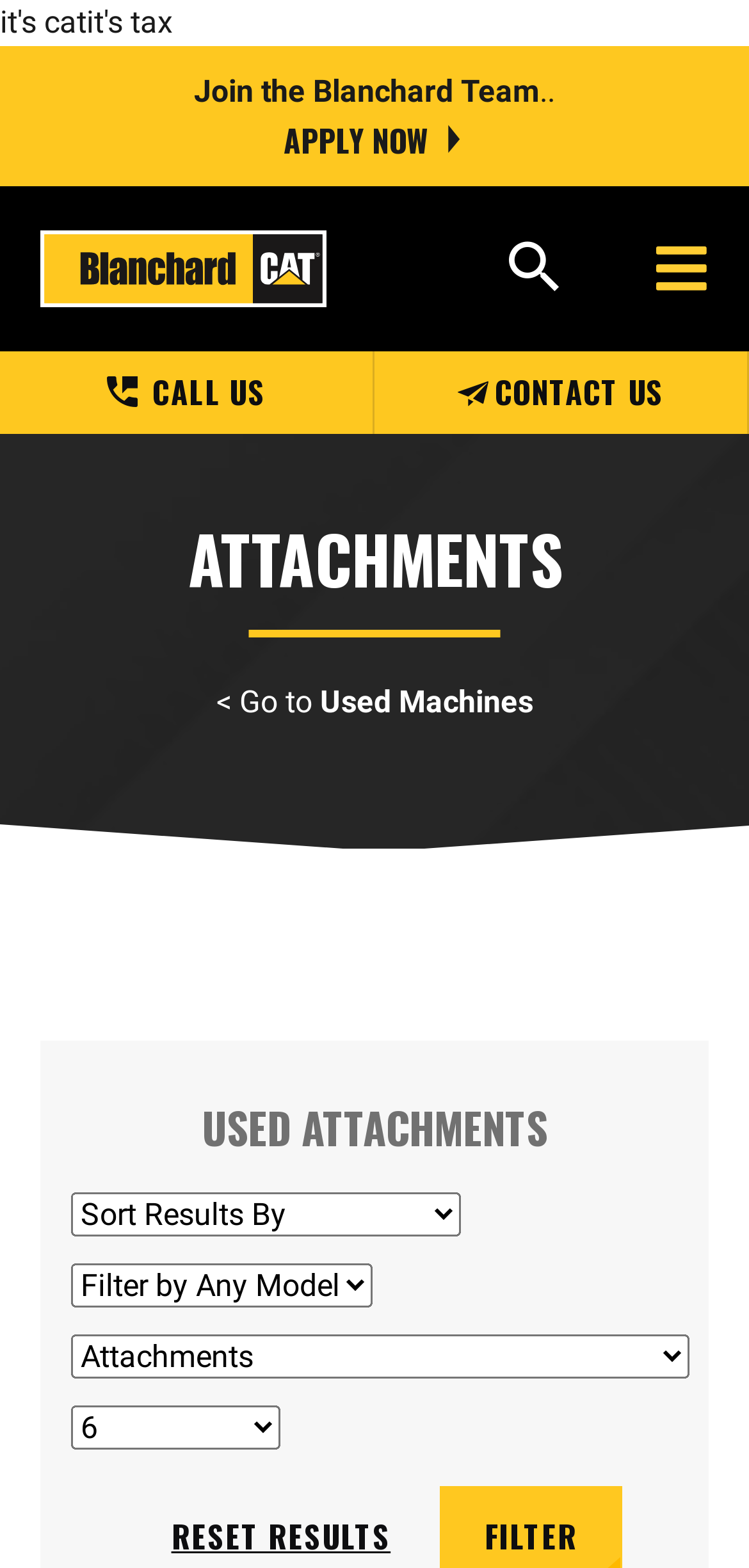Please look at the image and answer the question with a detailed explanation: Is there a call-to-action to apply for a job?

I found a link element with the text 'APPLY NOW' and an associated icon, which indicates a call-to-action for job applications.